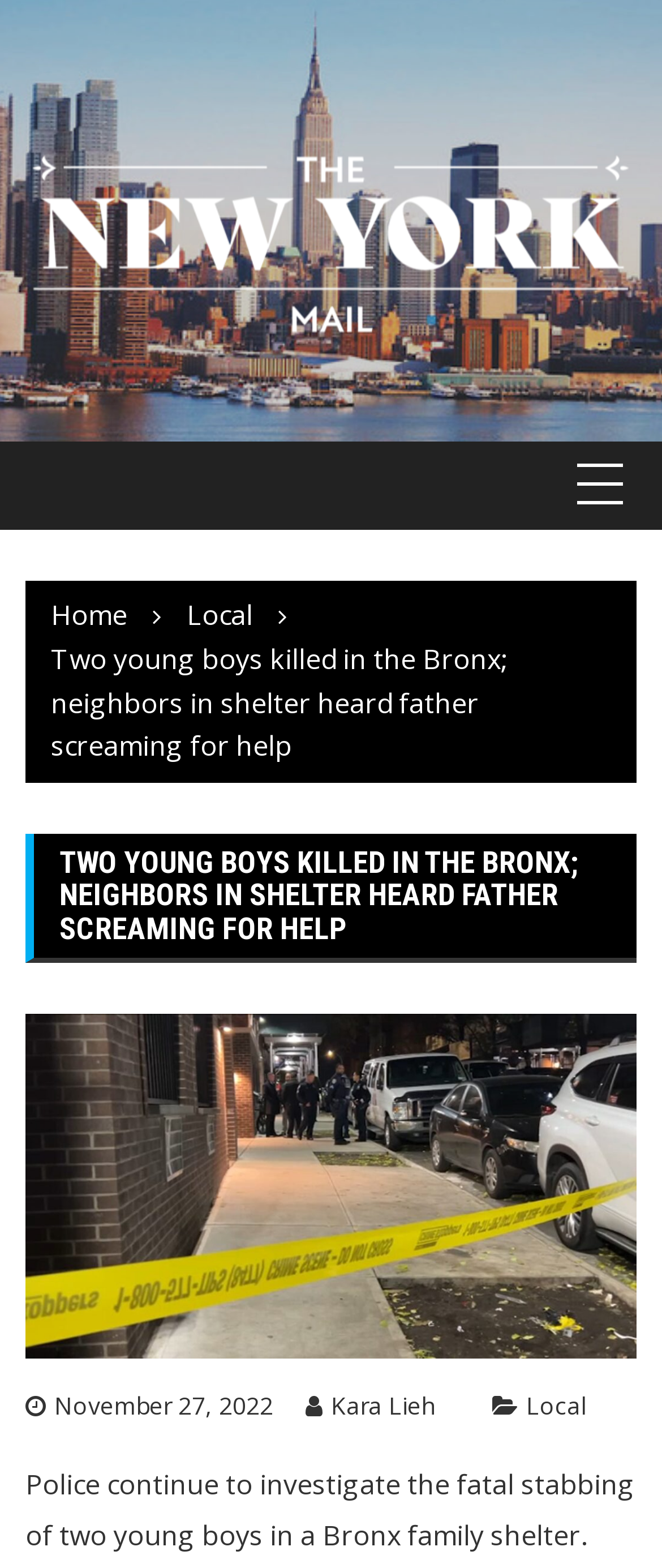Identify the bounding box for the element characterized by the following description: "alt="The New York Mail"".

[0.038, 0.065, 0.962, 0.239]